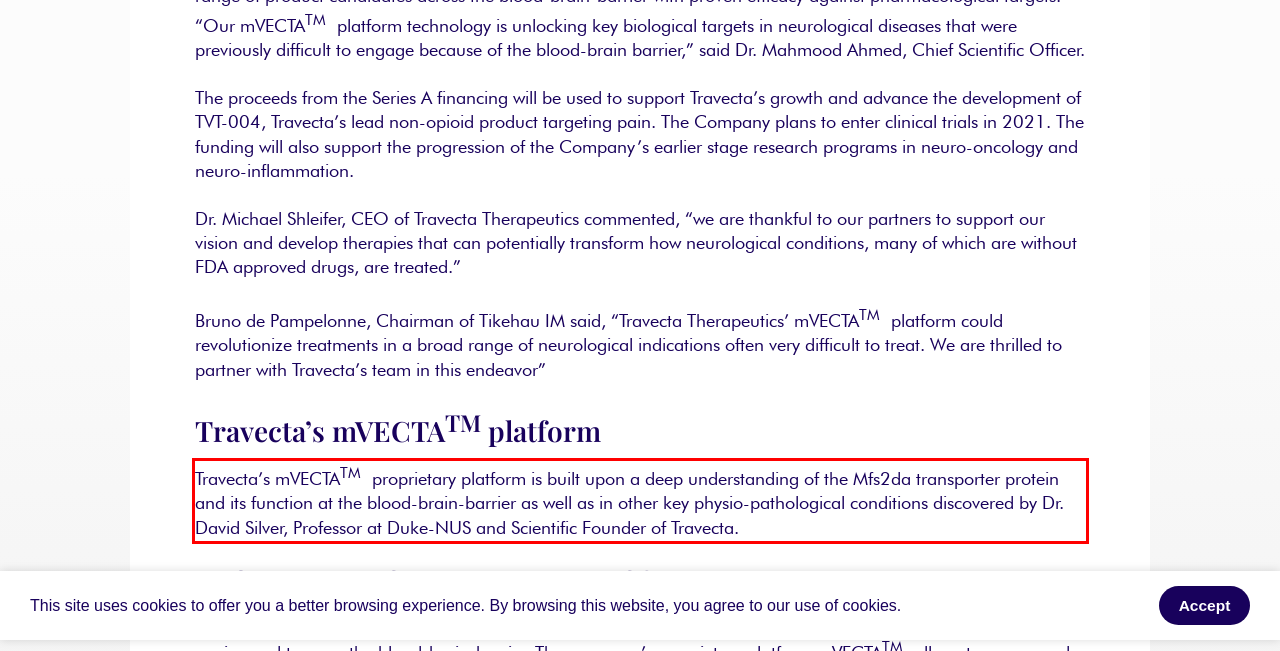Identify the text inside the red bounding box on the provided webpage screenshot by performing OCR.

Travecta’s mVECTATM proprietary platform is built upon a deep understanding of the Mfs2da transporter protein and its function at the blood-brain-barrier as well as in other key physio-pathological conditions discovered by Dr. David Silver, Professor at Duke-NUS and Scientific Founder of Travecta.